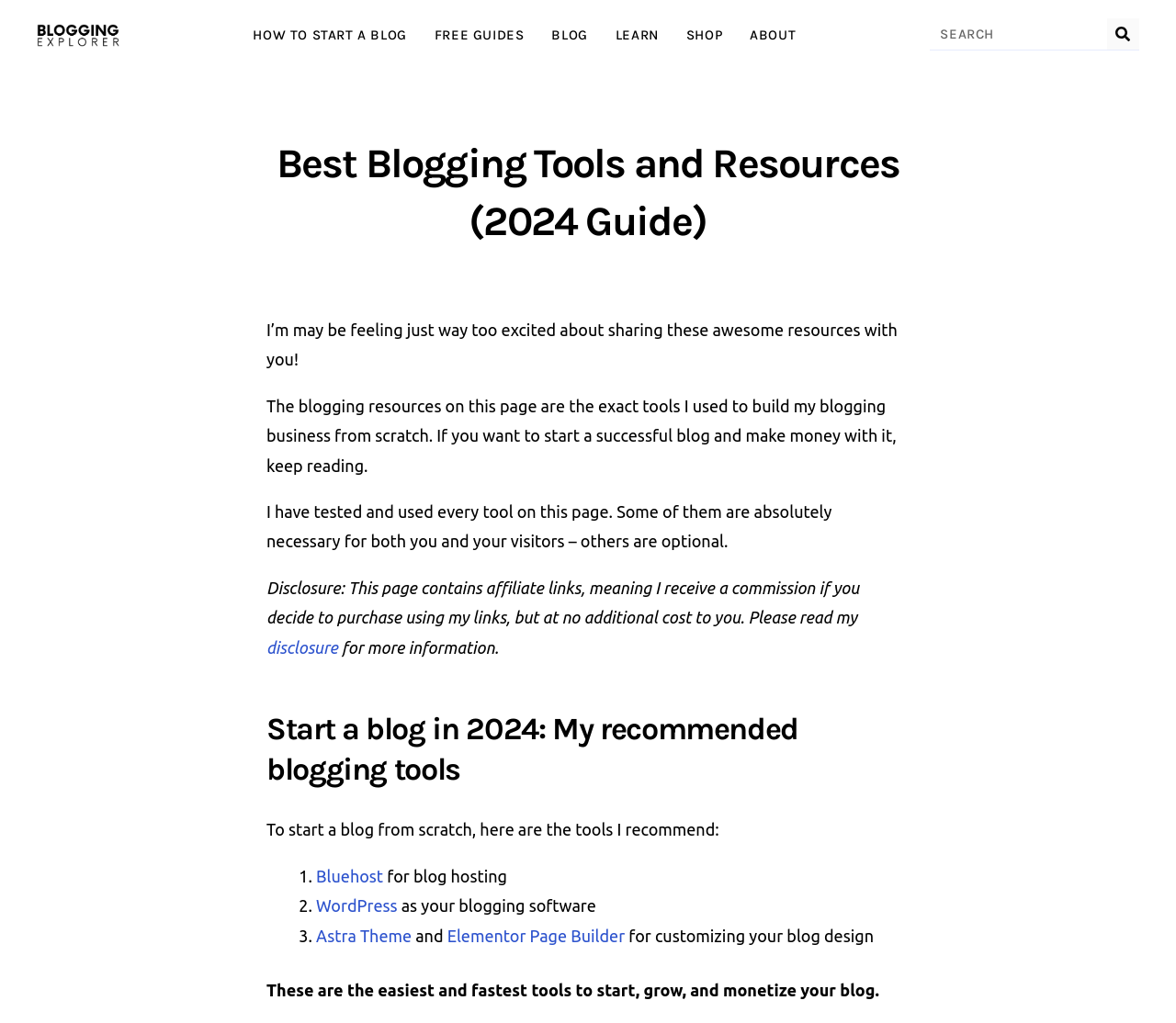Identify the main heading from the webpage and provide its text content.

Best Blogging Tools and Resources (2024 Guide)